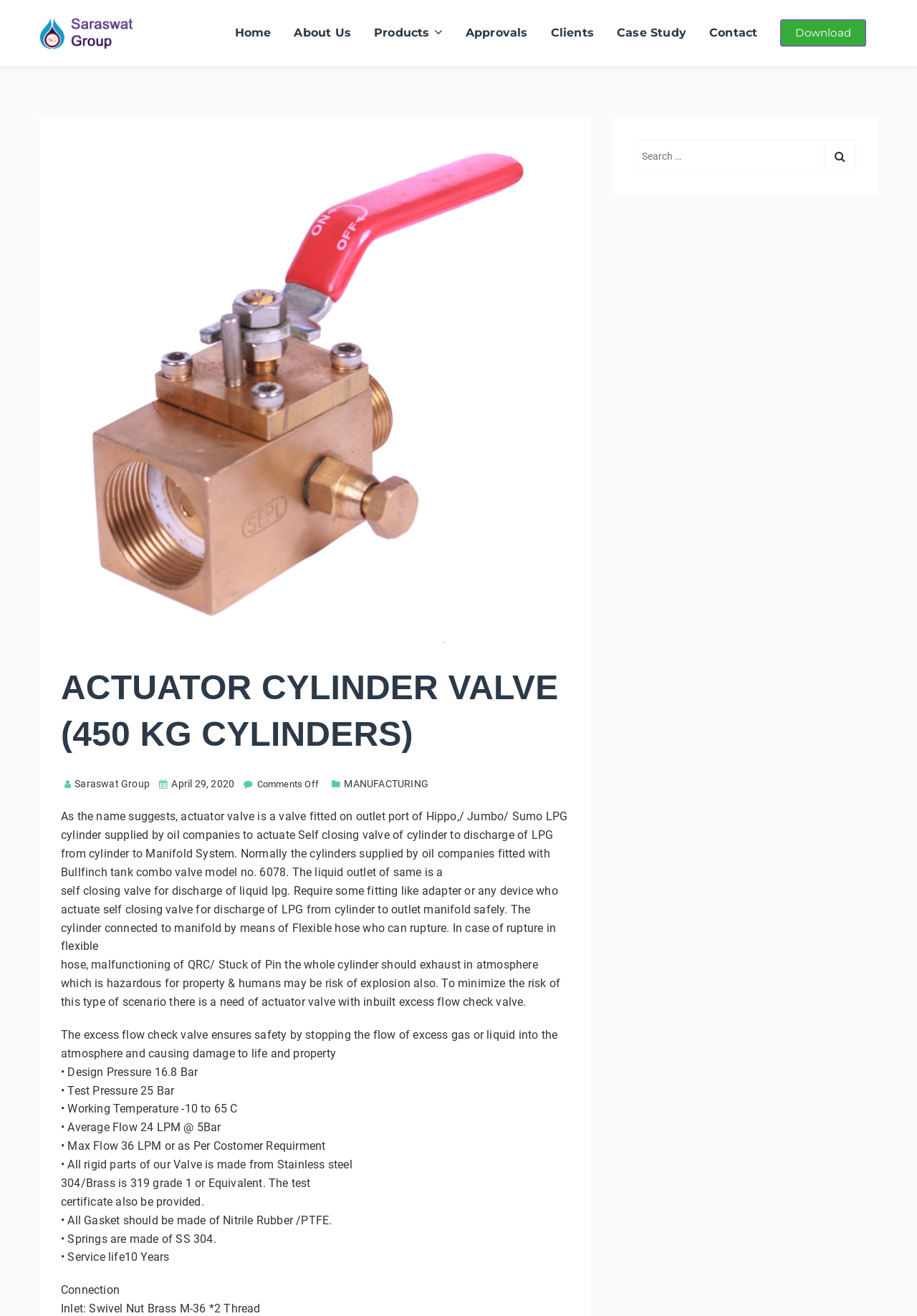Based on the element description onos-ric-python-apps, identify the bounding box of the UI element in the given webpage screenshot. The coordinates should be in the format (top-left x, top-left y, bottom-right x, bottom-right y) and must be between 0 and 1.

None